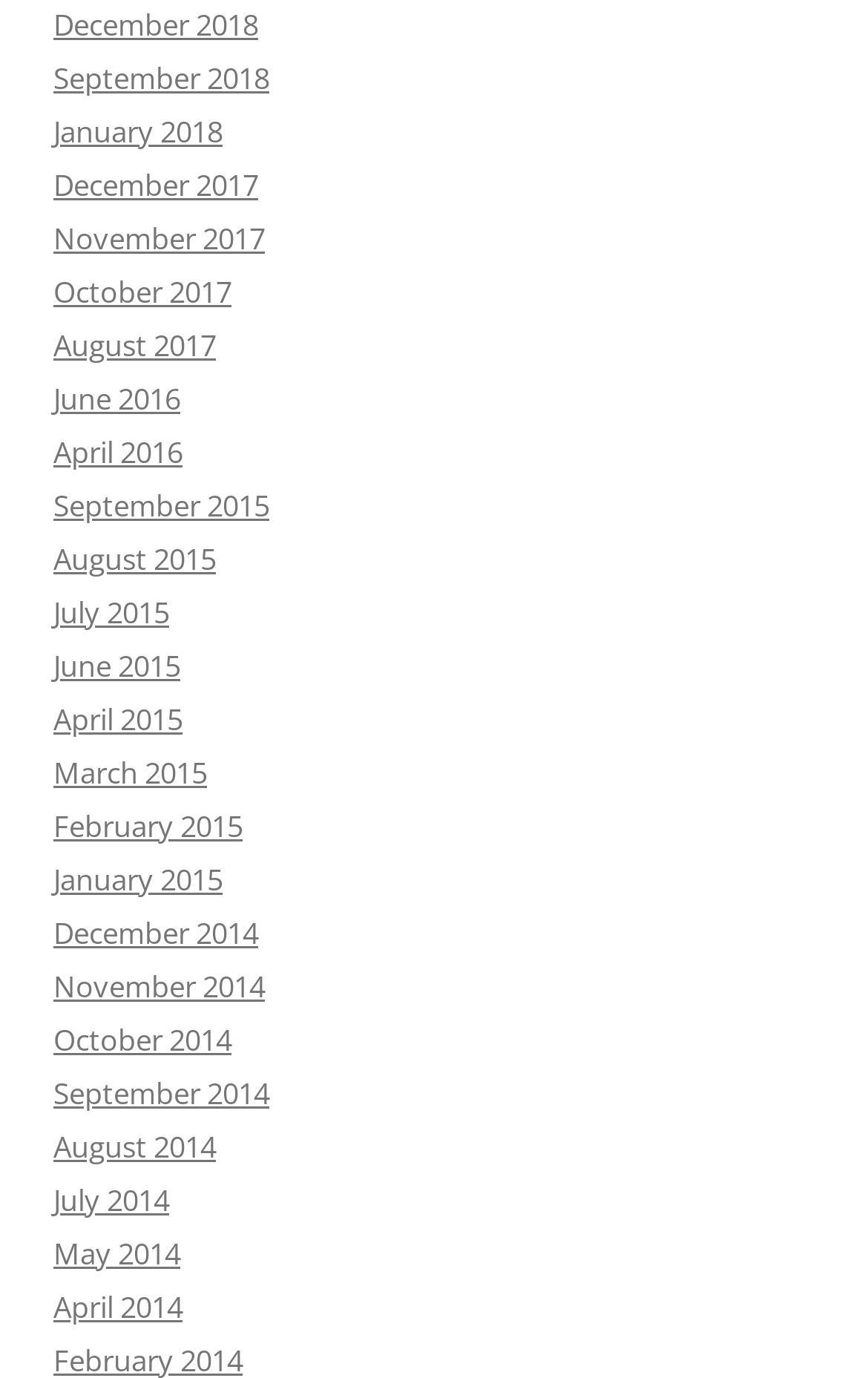Locate the bounding box coordinates of the element I should click to achieve the following instruction: "view January 2018".

[0.062, 0.081, 0.256, 0.11]